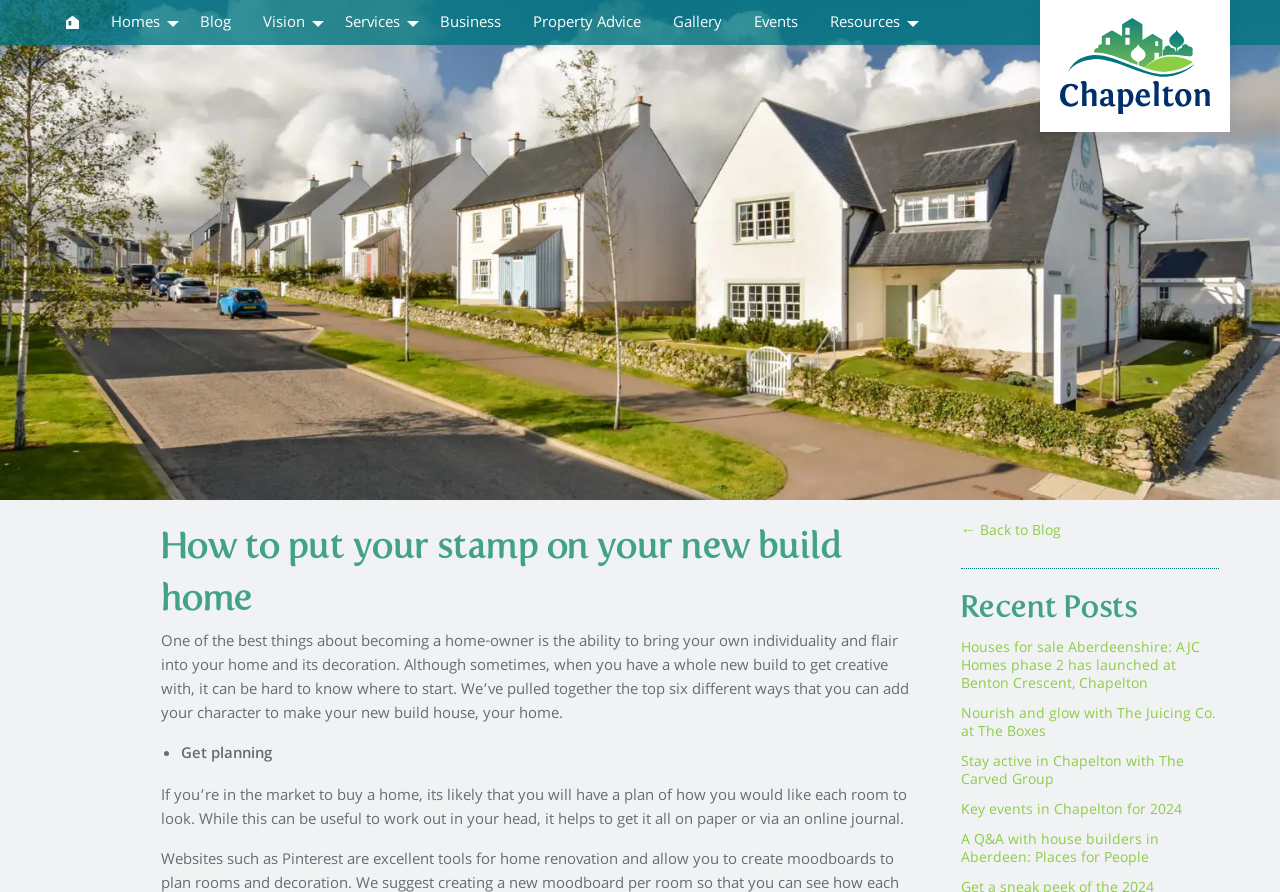From the screenshot, find the bounding box of the UI element matching this description: "Property Advice". Supply the bounding box coordinates in the form [left, top, right, bottom], each a float between 0 and 1.

[0.404, 0.0, 0.514, 0.054]